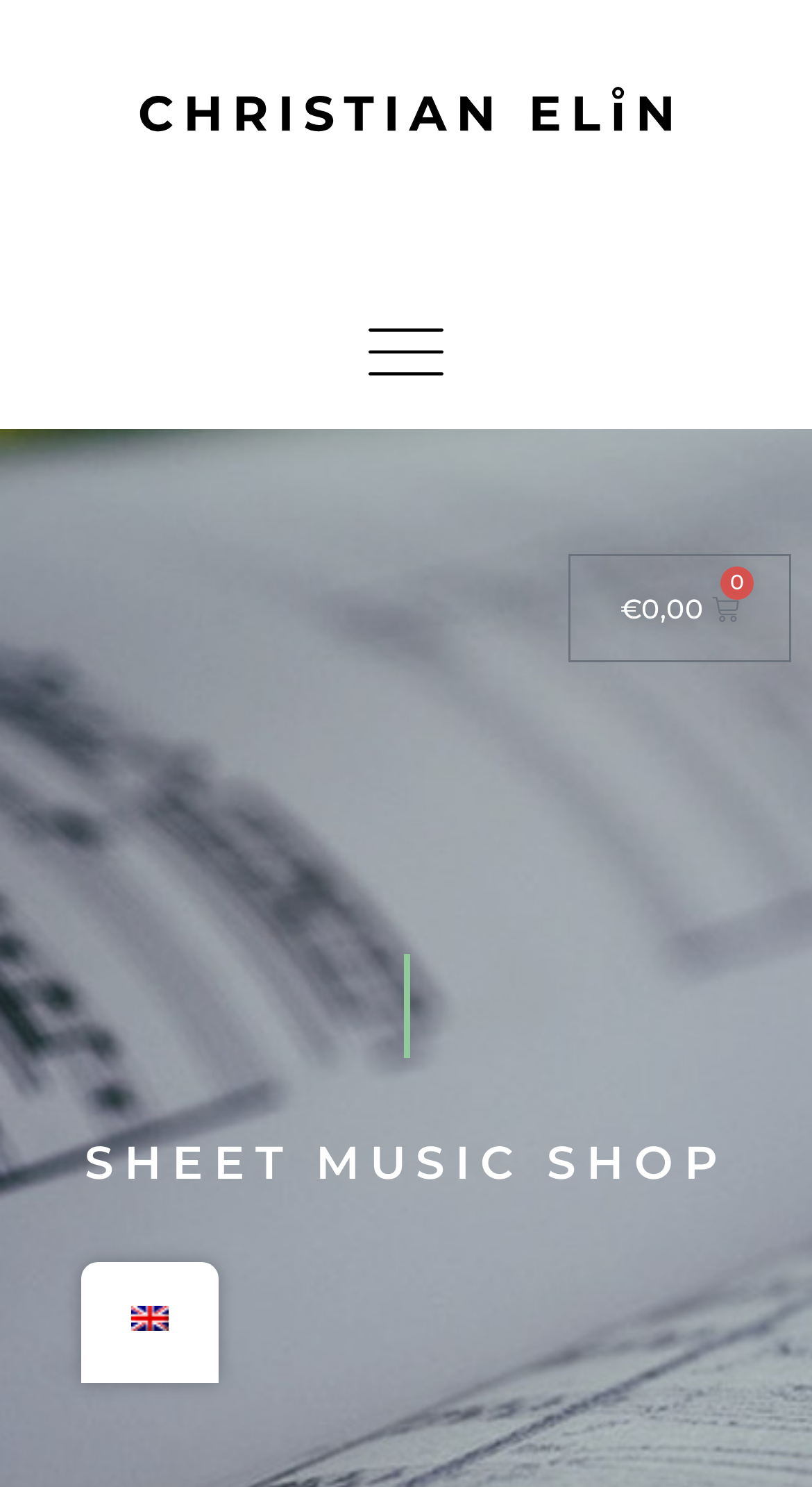Give a detailed account of the webpage, highlighting key information.

The webpage appears to be a music sheet shop, specifically showcasing a piece called "La Chiesetta" by Christian Elin. At the top-left corner, there is a link with no text, followed by another link with an image, which is positioned slightly below and to the right of the first link. 

On the top-right side, there is a link displaying "€0,00 0 Basket", indicating the shopping cart. Below this, there is a prominent heading "SHEET MUSIC SHOP" that spans almost the entire width of the page.

At the bottom-left corner, there is a link with the text "en_GB", accompanied by a small flag icon, suggesting a language selection option. The meta description provides additional context, mentioning that "La Chiesetta" is a musical piece for bass clarinet and viola da gamba, lasting 6 minutes, and composed in 2015.